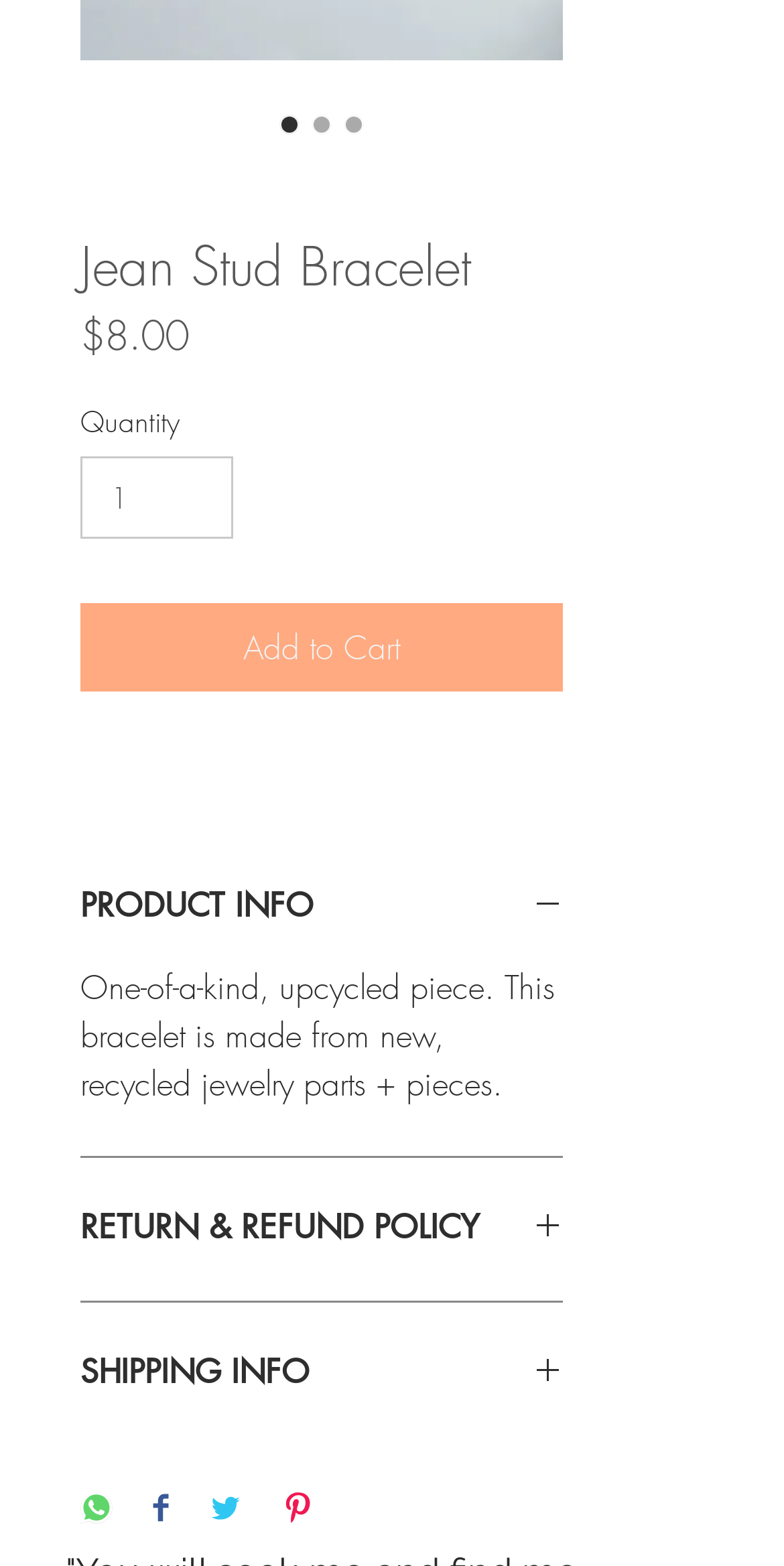Please specify the bounding box coordinates of the region to click in order to perform the following instruction: "Click the 'Share on WhatsApp' button".

[0.103, 0.953, 0.144, 0.977]